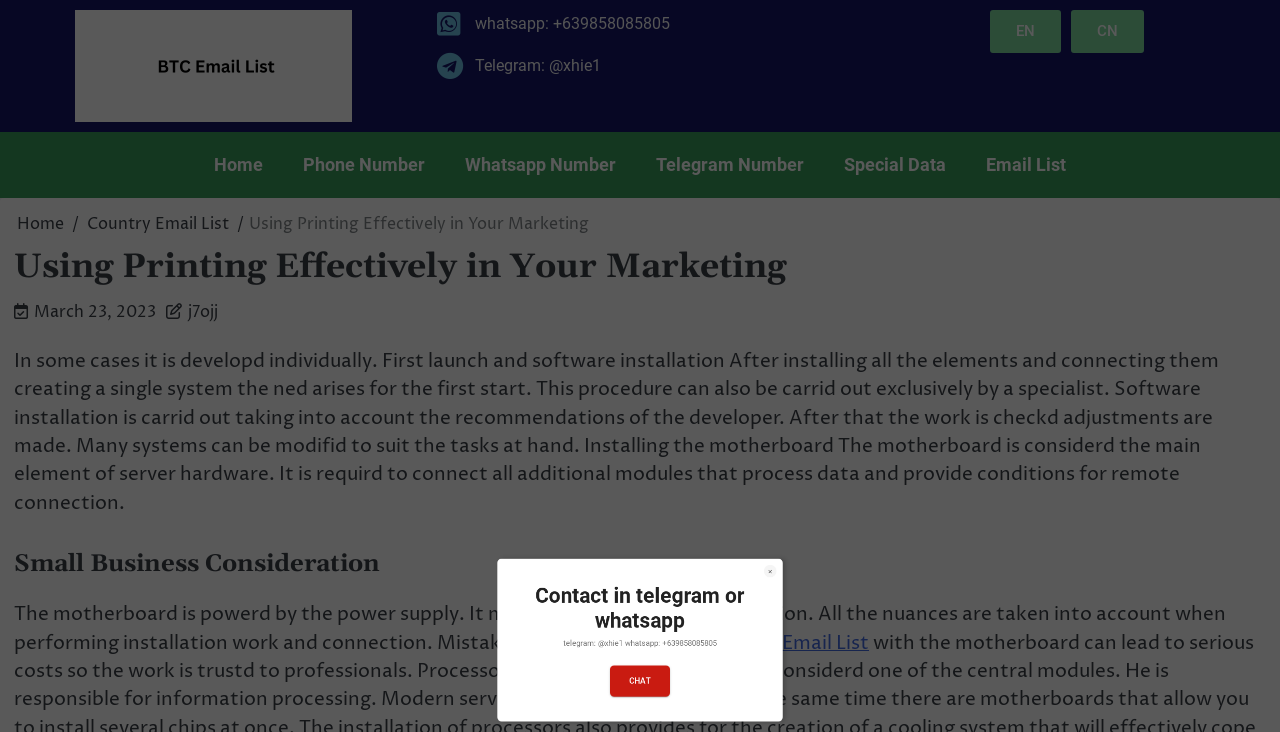What is the link to the Country Email List?
Please respond to the question with a detailed and well-explained answer.

The link to the Country Email List is accessible through the navigation 'Breadcrumbs' element, which has a link to 'Home' and then to 'Country Email List'.